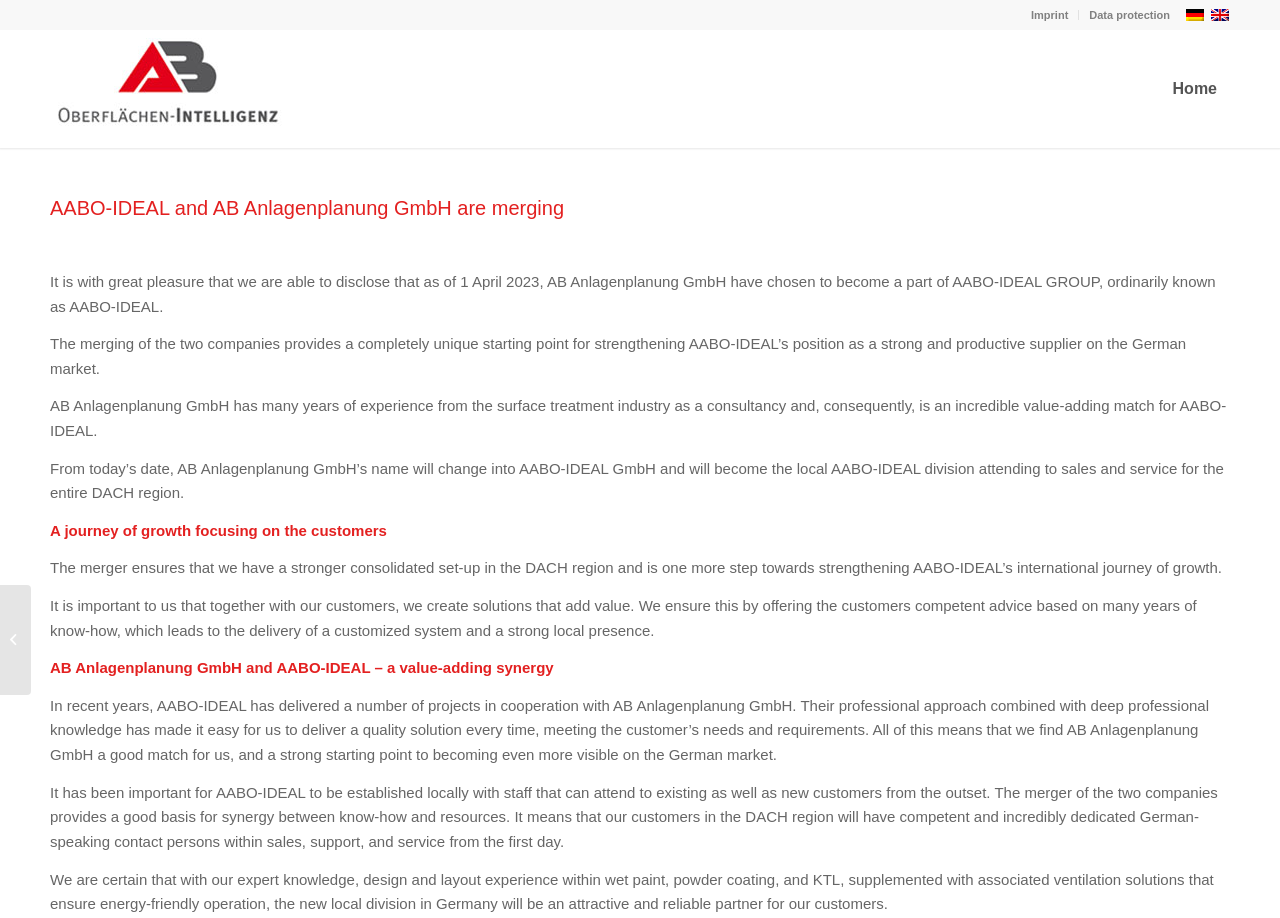Given the description Vortrag Duplex-Systeme, predict the bounding box coordinates of the UI element. Ensure the coordinates are in the format (top-left x, top-left y, bottom-right x, bottom-right y) and all values are between 0 and 1.

[0.0, 0.637, 0.024, 0.757]